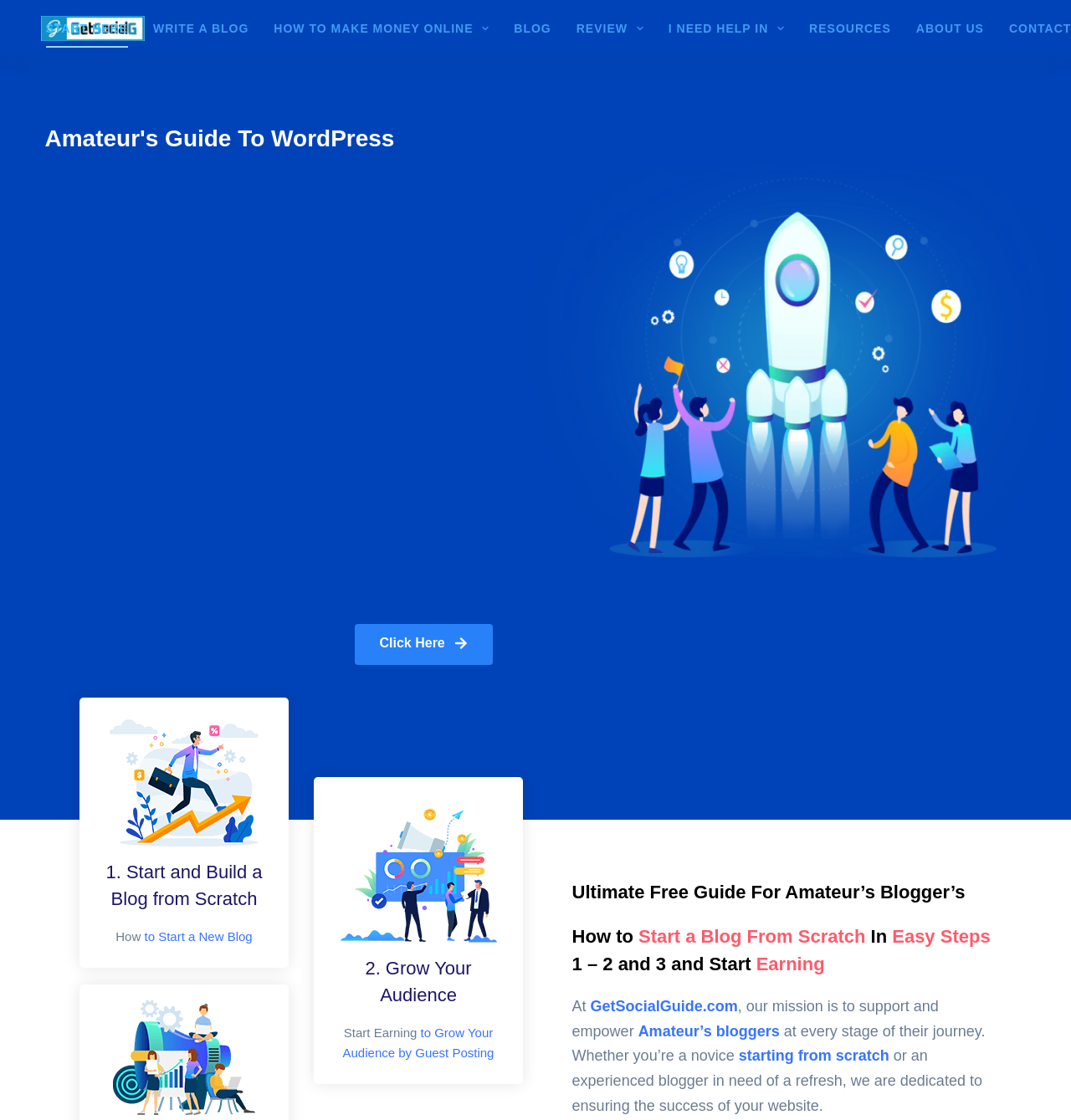Consider the image and give a detailed and elaborate answer to the question: 
What is the purpose of GetSocialGuide.com?

According to the text, 'At GetSocialGuide.com, our mission is to support and empower amateur bloggers at every stage of their journey'.